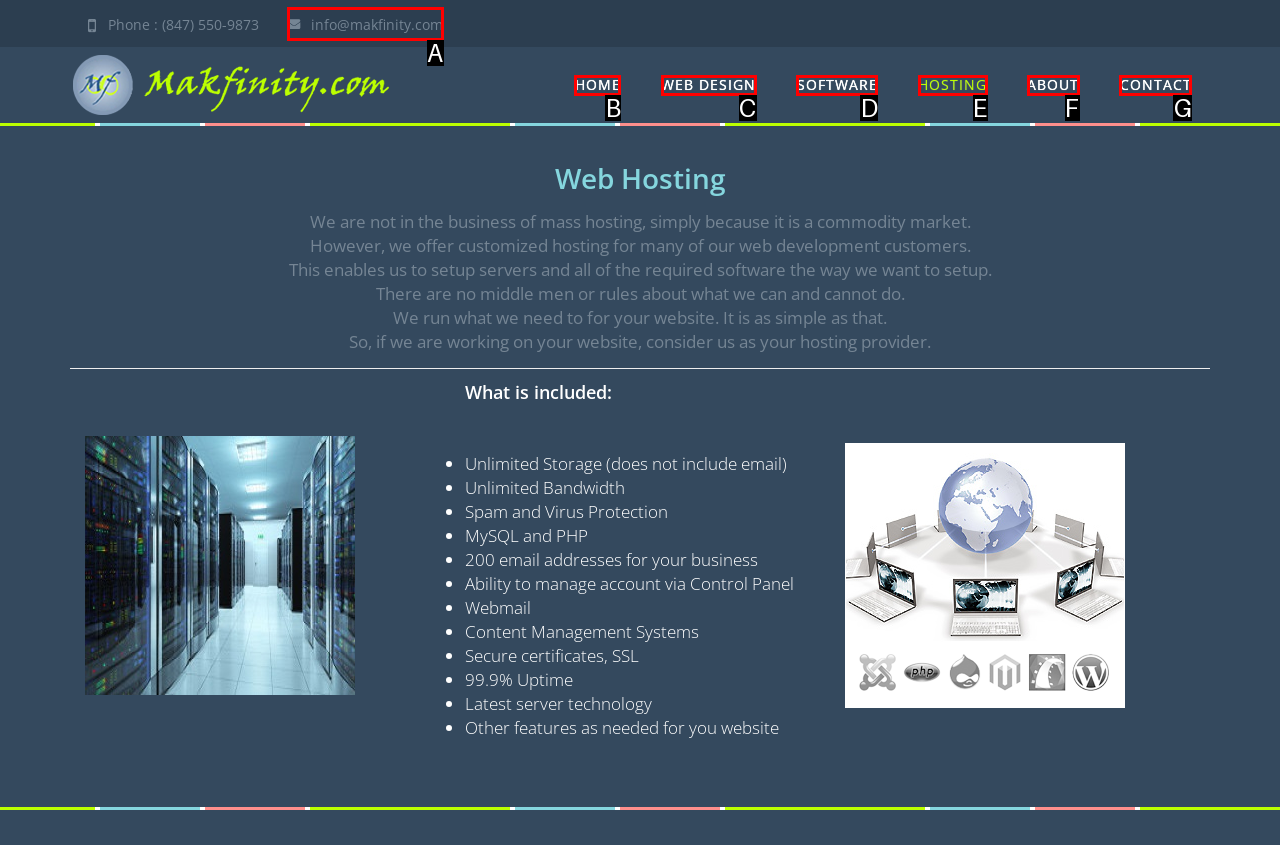Choose the option that best matches the element: parent_node: Next Post
Respond with the letter of the correct option.

None